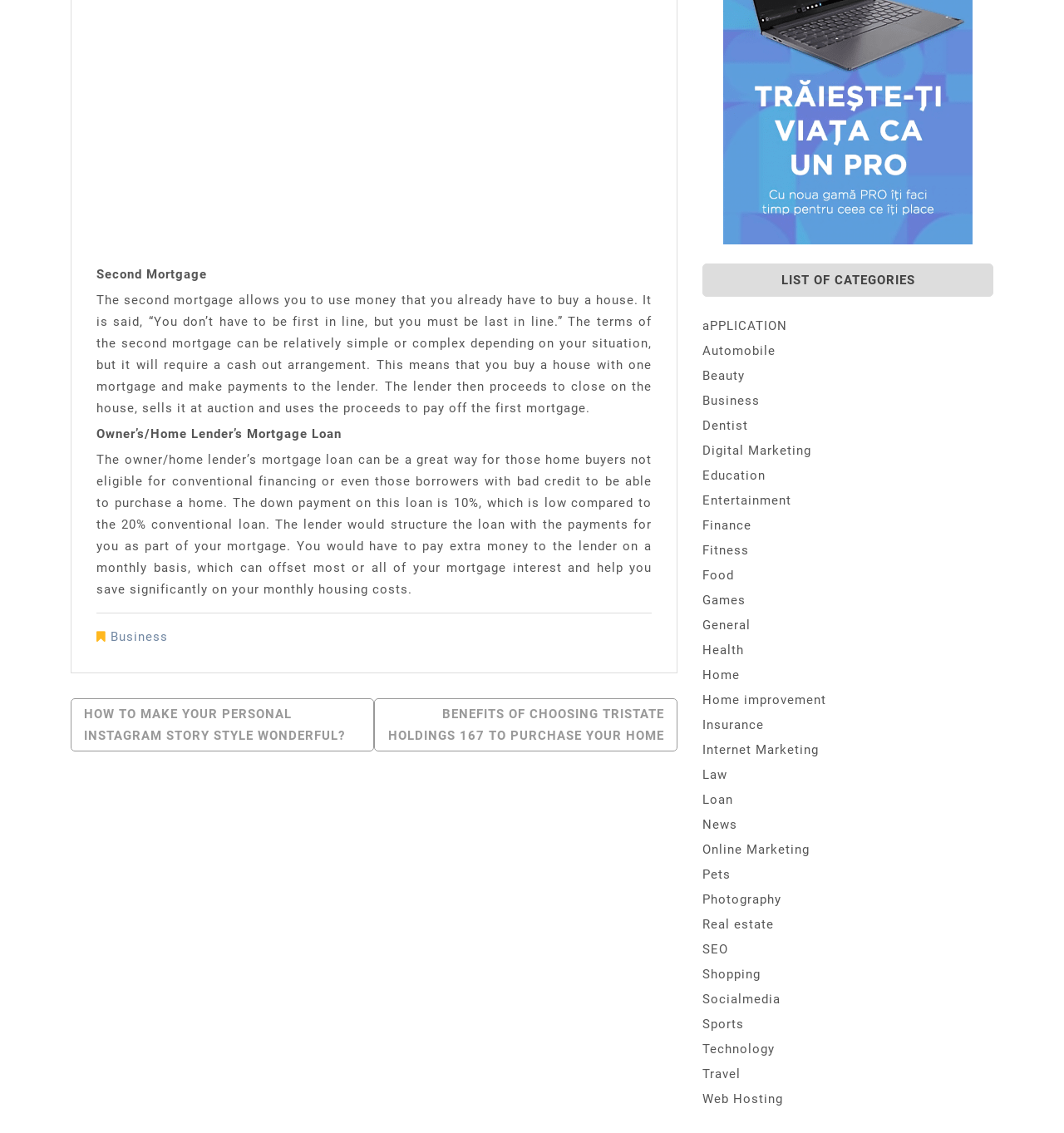What is the down payment for the owner/home lender's mortgage loan?
Your answer should be a single word or phrase derived from the screenshot.

10%